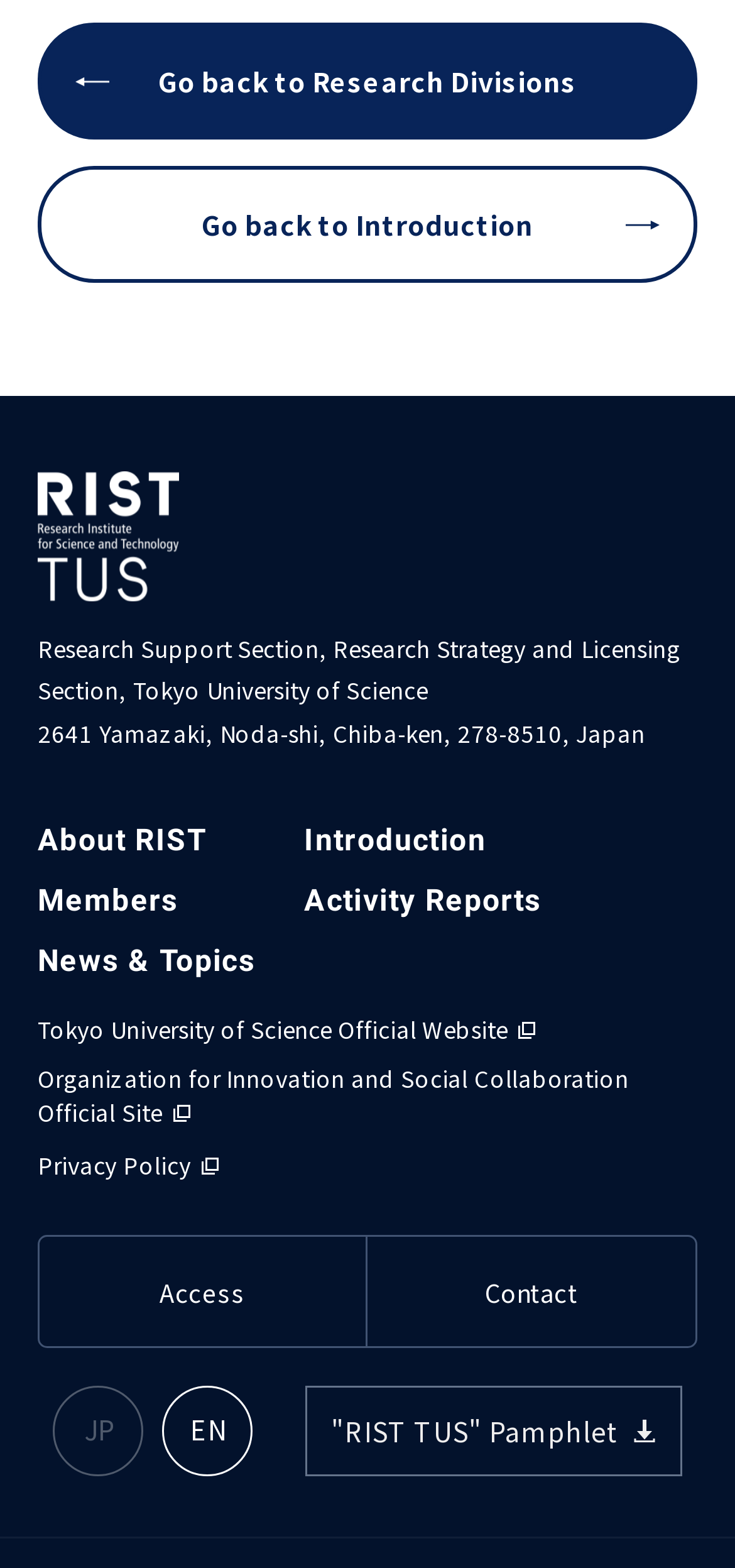Indicate the bounding box coordinates of the clickable region to achieve the following instruction: "Visit About RIST page."

[0.051, 0.525, 0.282, 0.557]